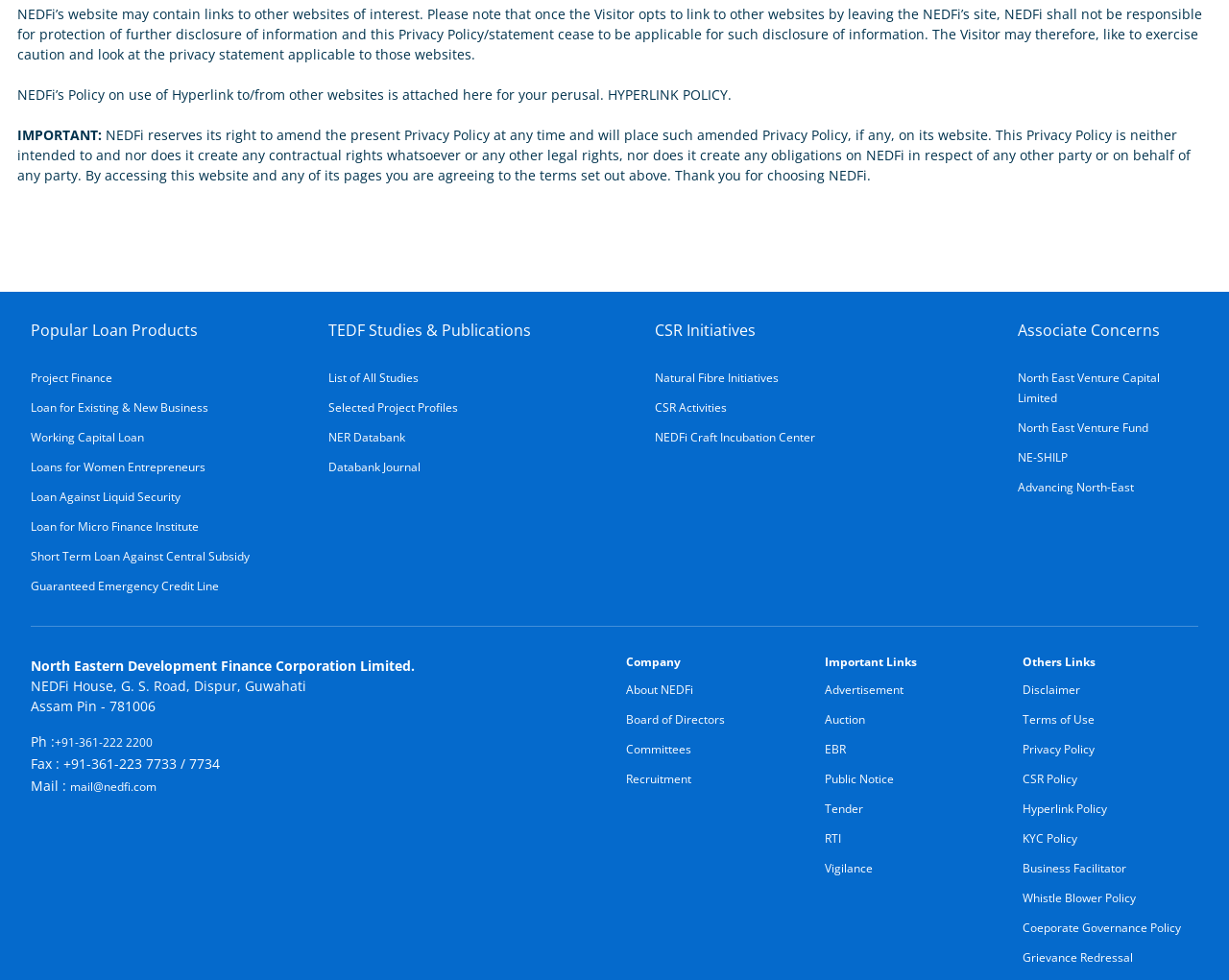Please identify the bounding box coordinates of the region to click in order to complete the task: "Call +91-361-222 2200". The coordinates must be four float numbers between 0 and 1, specified as [left, top, right, bottom].

[0.045, 0.749, 0.124, 0.765]